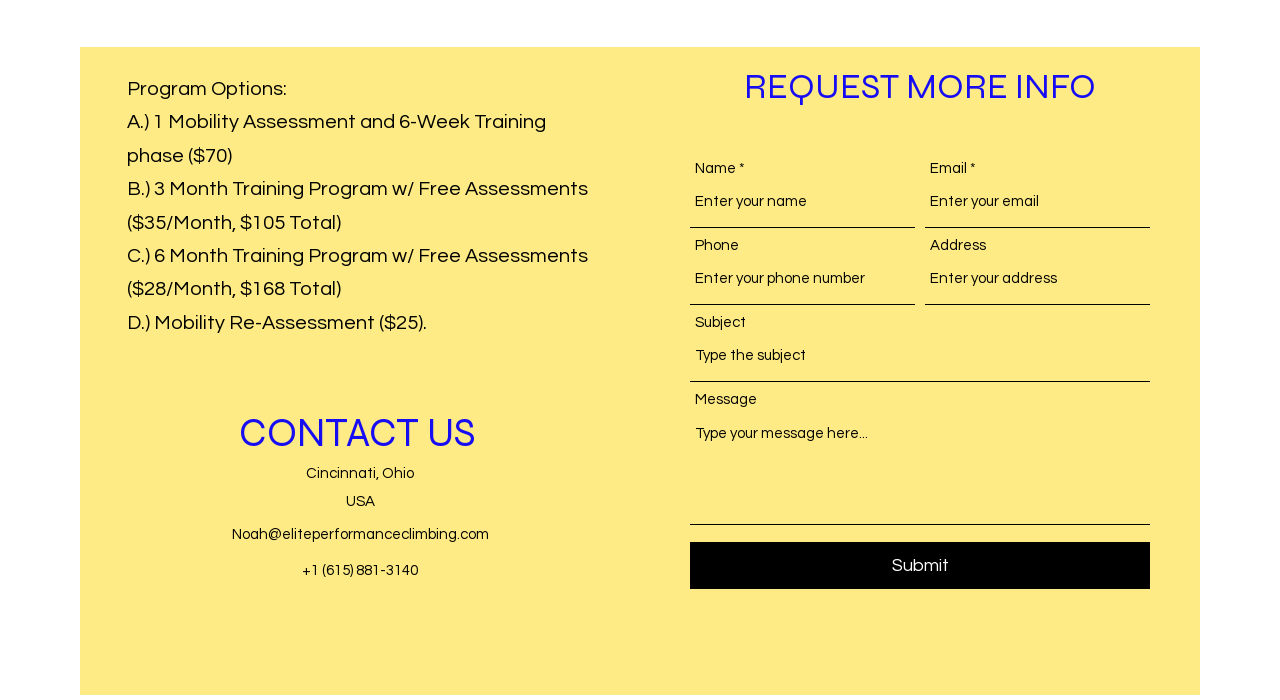Provide the bounding box coordinates of the HTML element this sentence describes: "Submit". The bounding box coordinates consist of four float numbers between 0 and 1, i.e., [left, top, right, bottom].

[0.539, 0.774, 0.898, 0.841]